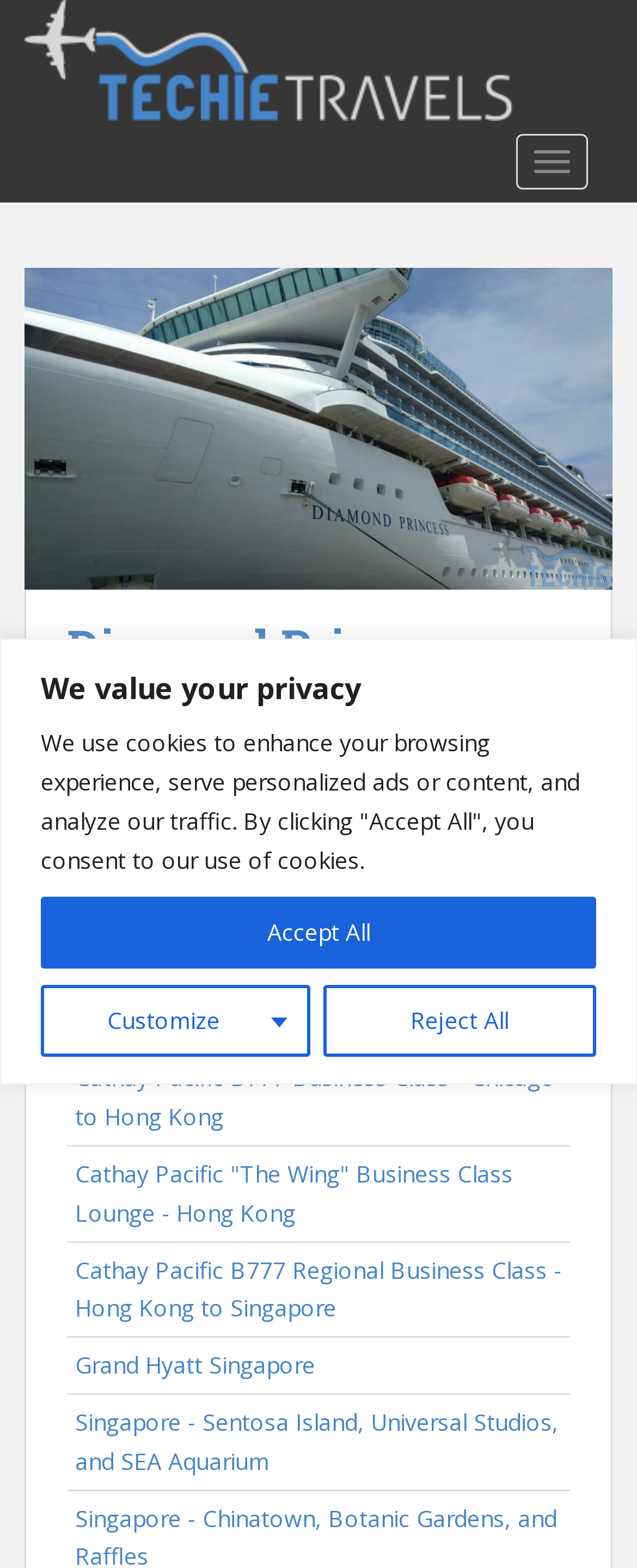Locate the UI element described by Customize in the provided webpage screenshot. Return the bounding box coordinates in the format (top-left x, top-left y, bottom-right x, bottom-right y), ensuring all values are between 0 and 1.

[0.064, 0.628, 0.486, 0.673]